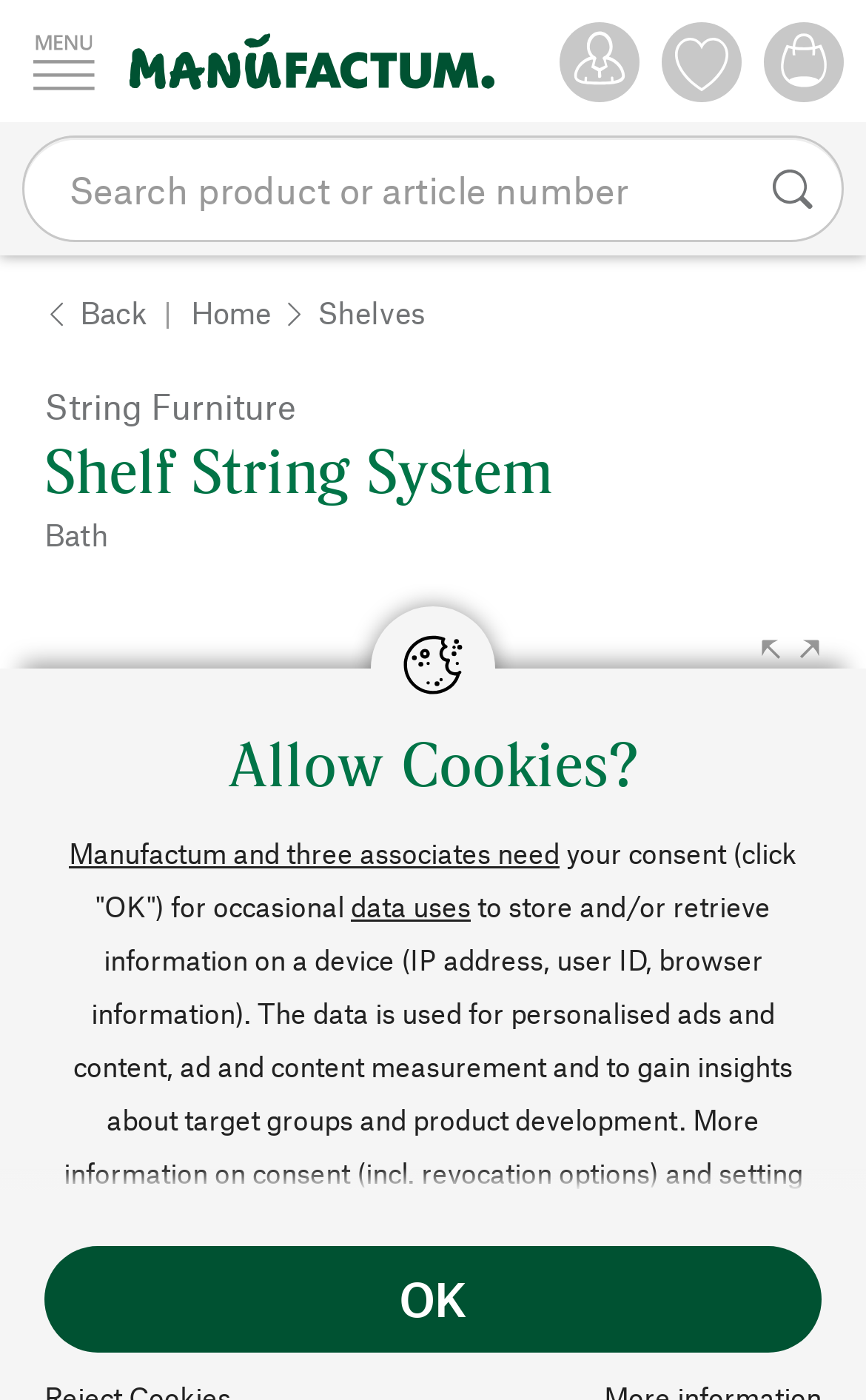Identify the coordinates of the bounding box for the element that must be clicked to accomplish the instruction: "View shelves".

[0.367, 0.206, 0.492, 0.241]